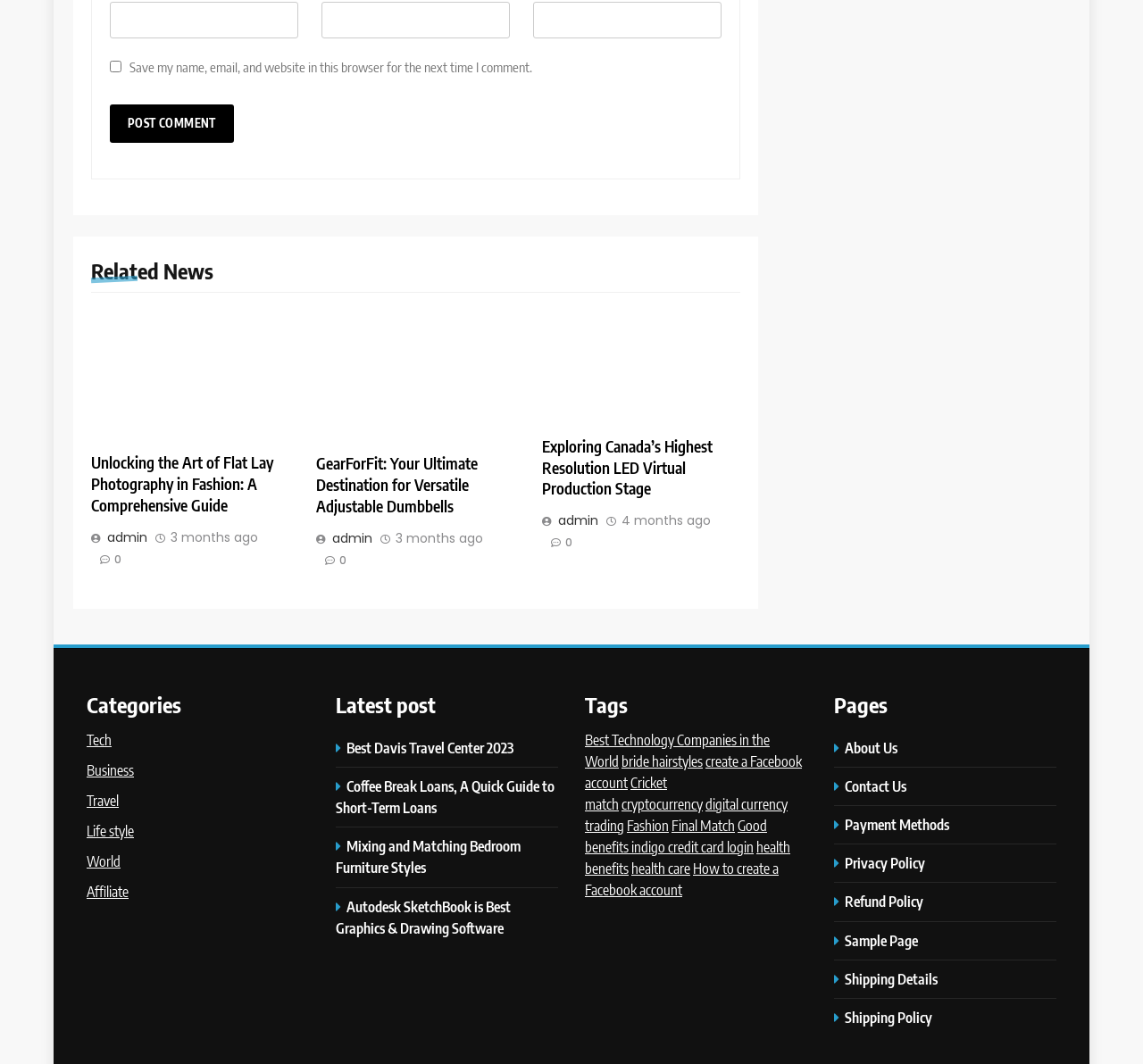Please determine the bounding box coordinates of the element's region to click in order to carry out the following instruction: "Read the article 'Unlocking the Art of Flat Lay Photography in Fashion: A Comprehensive Guide'". The coordinates should be four float numbers between 0 and 1, i.e., [left, top, right, bottom].

[0.08, 0.425, 0.253, 0.486]